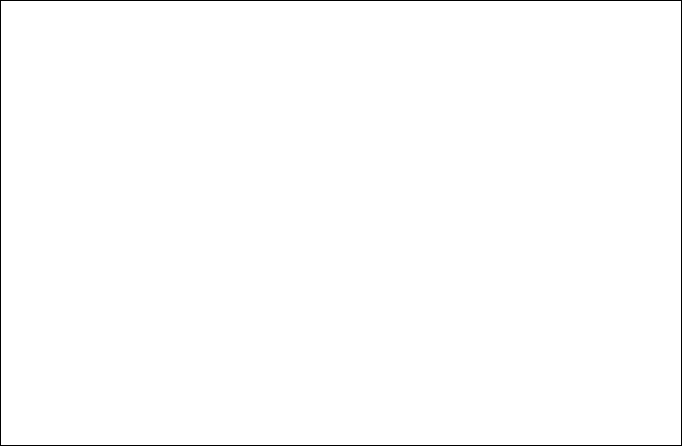Explain the image thoroughly, mentioning every notable detail.

The image displays the "My apps" section highlighted in the Galaxy Store interface. This is a user-friendly feature that assists users in effortlessly accessing their installed applications. Accompanying the image is a text prompt indicating, "Choose My apps from the menu," guiding users on how to navigate the store effectively. Below this section, additional instructions remind users to adjust settings to ensure only the apps that are not currently installed on their device are displayed, enhancing the overall user experience.